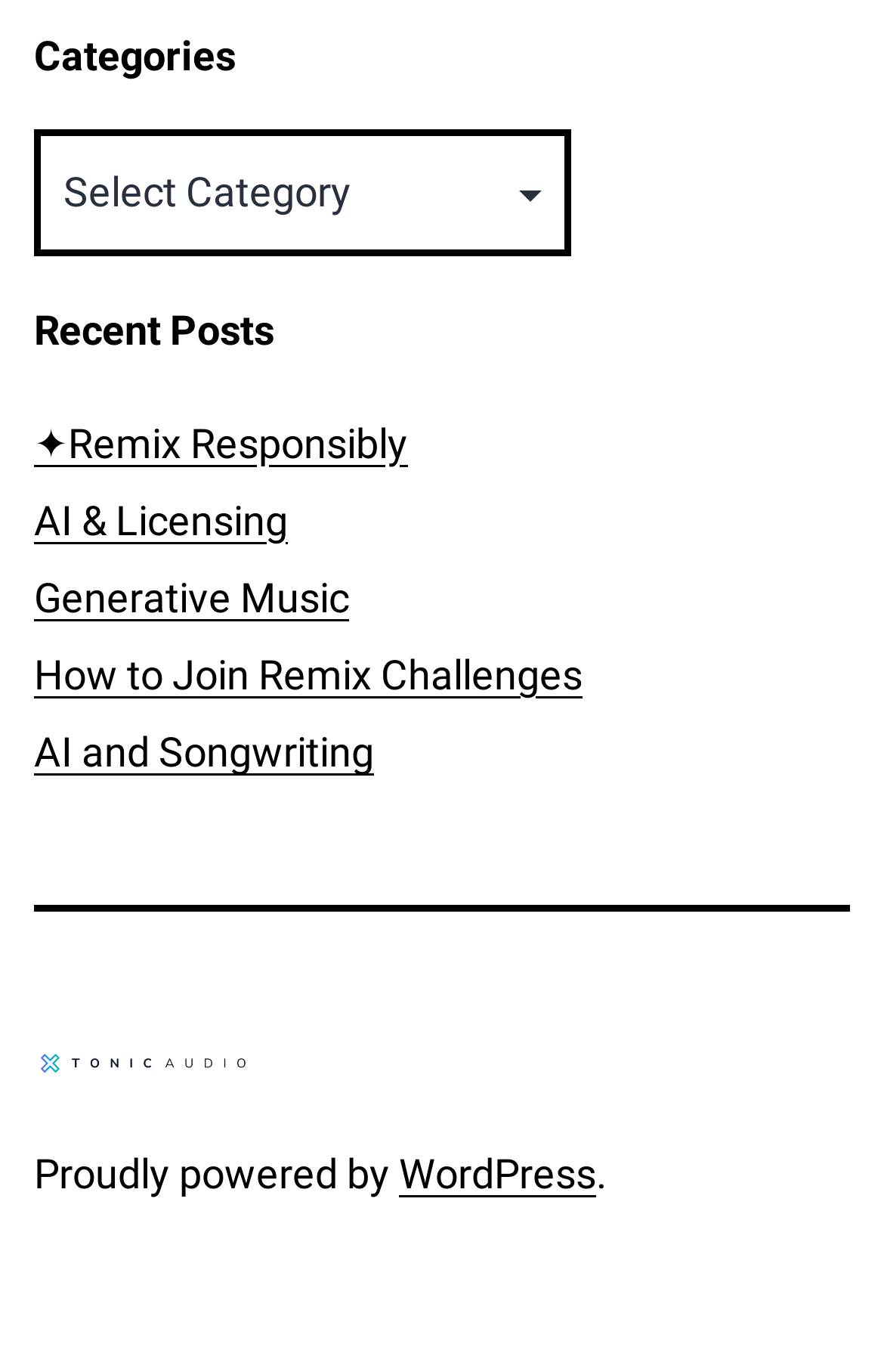Using the webpage screenshot, find the UI element described by WordPress. Provide the bounding box coordinates in the format (top-left x, top-left y, bottom-right x, bottom-right y), ensuring all values are floating point numbers between 0 and 1.

[0.451, 0.838, 0.674, 0.873]